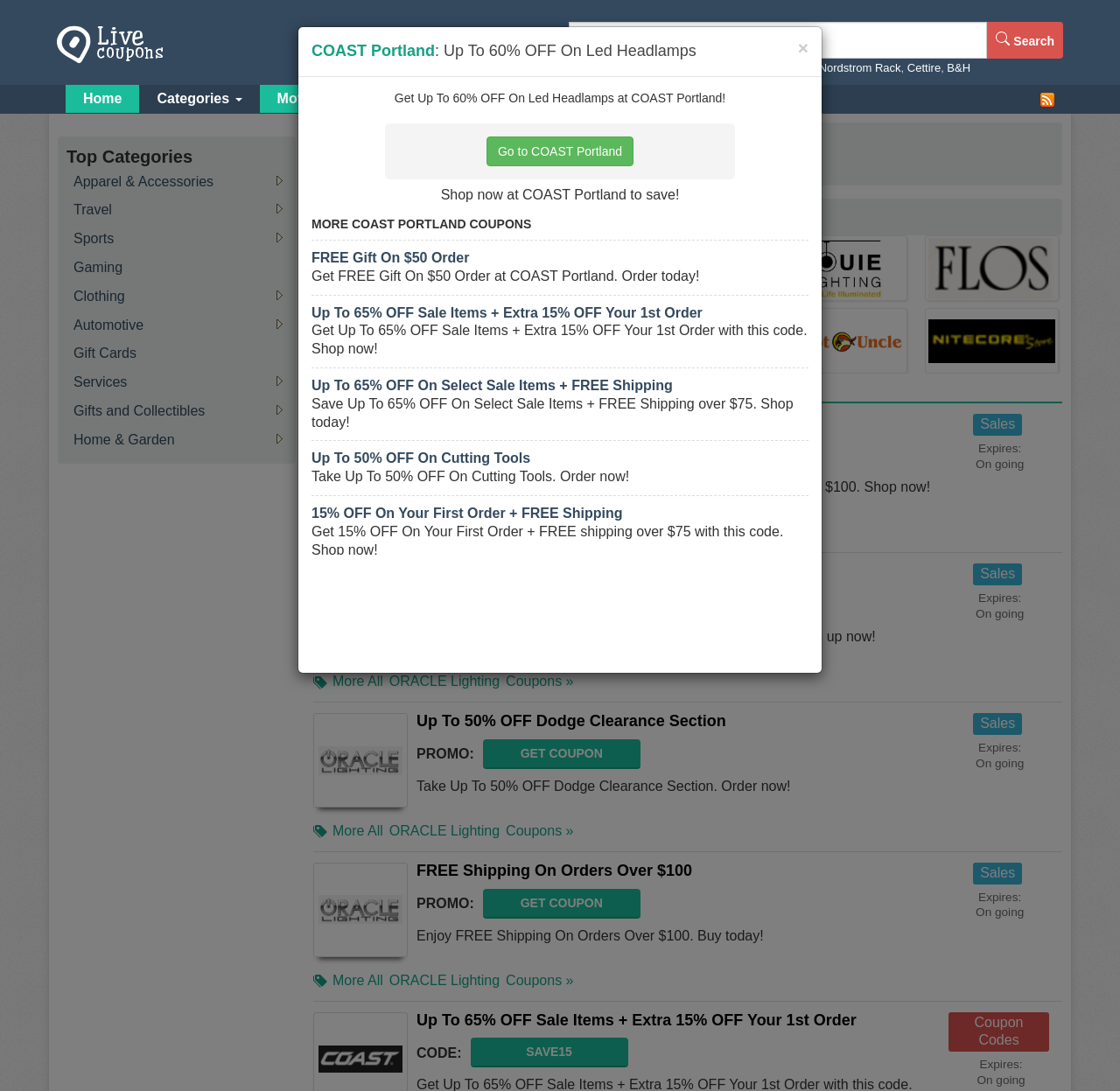Generate a thorough caption detailing the webpage content.

This webpage is dedicated to providing a list of best Lighting Coupons and Promo Codes for various brands, verified for 2024. At the top, there is a search bar with a "Search" button, allowing users to search for specific keywords. Below the search bar, there are links to popular stores, including Lamps Plus, Priceline, WalMart, and more.

On the left side of the page, there is a navigation menu with links to "Home", "Categories", "Mother's Day Coupons", "Holiday Coupons", and "Stores". There is also a link to "Rss" at the bottom of this menu.

The main content of the page is divided into sections. The first section is titled "Lighting Coupons" and features a list of coupons from various stores, including 1800Lighting, Lighting By Gregory, and more. Each coupon is accompanied by an image and a brief description.

The second section is titled "Active Lighting Coupons" and features a list of active coupons with details such as promo codes, expiration dates, and descriptions. Each coupon has a "GET COUPON" button and a link to "More All [Brand] Lighting Coupons »".

The coupons are organized in a grid layout, with three columns and multiple rows. The coupons are stacked vertically, with the most prominent ones at the top. The page also features a "Featured Stores" section, which highlights popular stores with images and links to their respective coupons.

Overall, the webpage is designed to provide users with a comprehensive list of lighting coupons and promo codes from various brands, making it easy to find and redeem discounts.